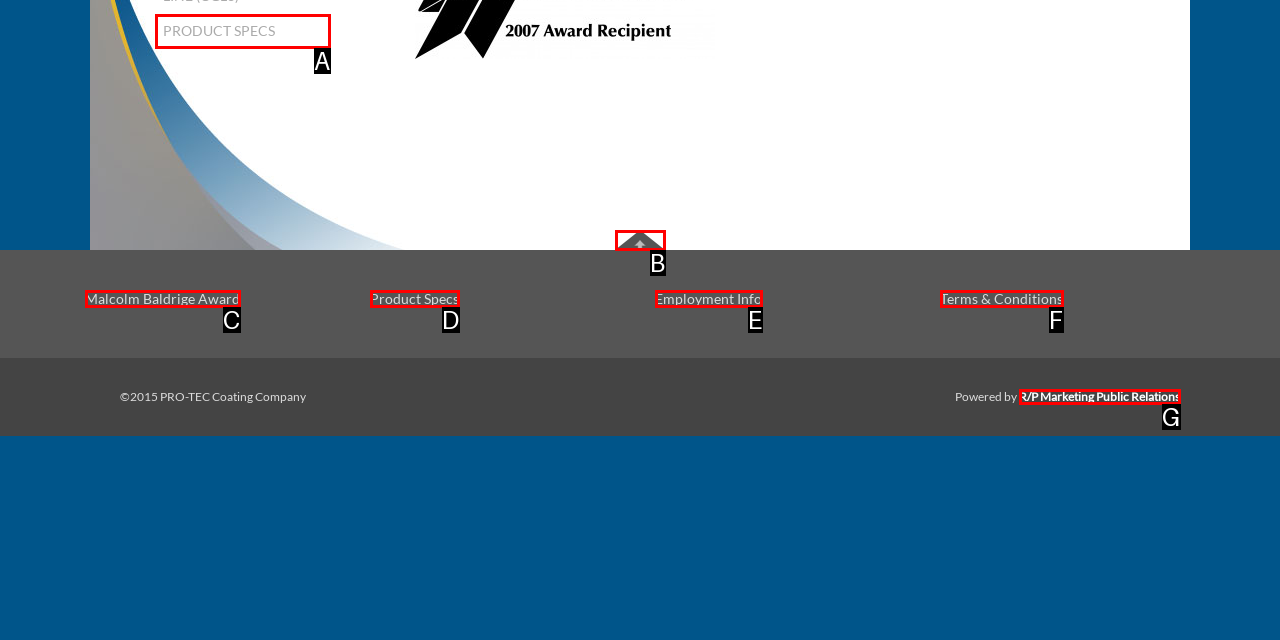Match the HTML element to the given description: Employment Info
Indicate the option by its letter.

E